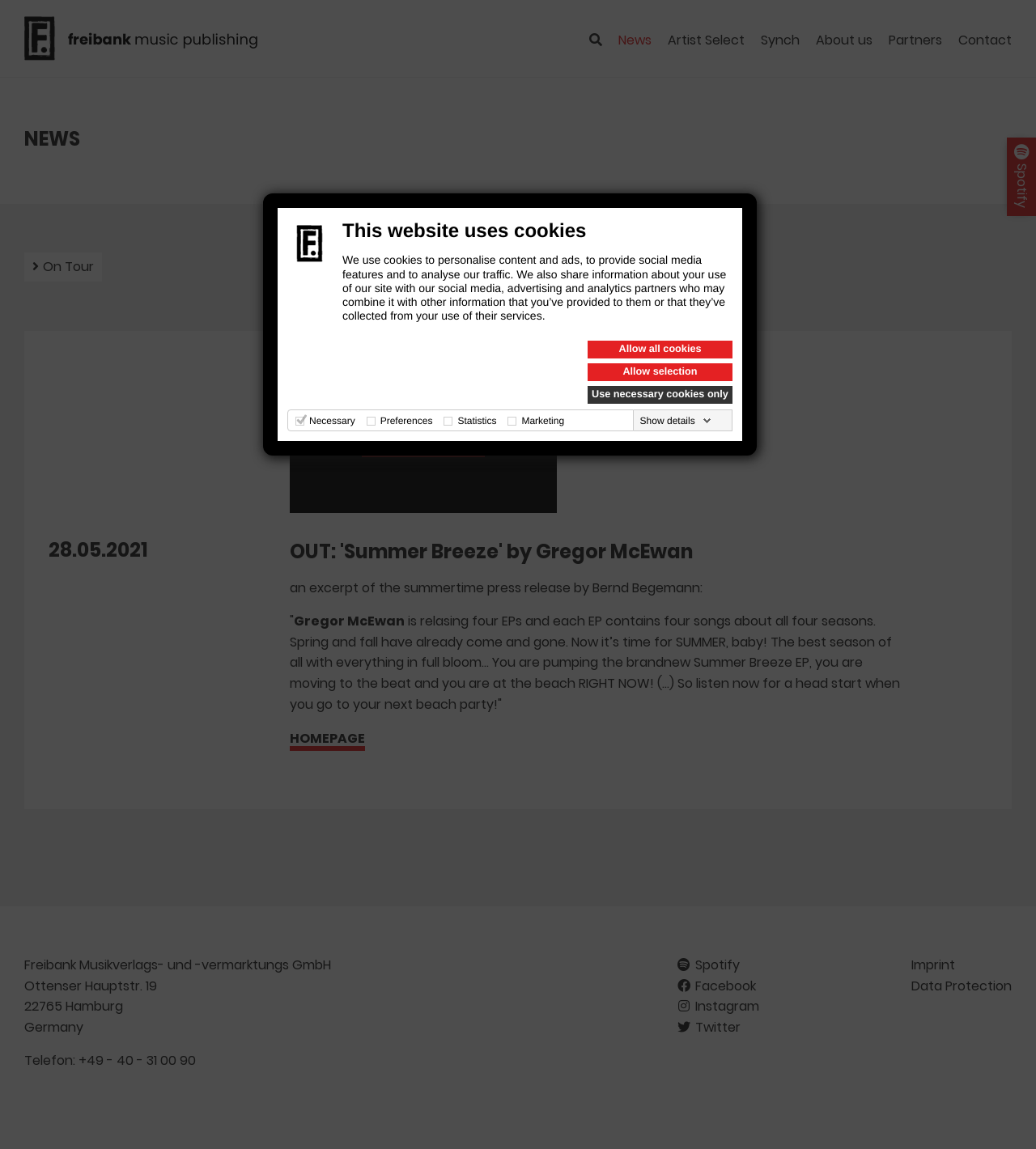Answer succinctly with a single word or phrase:
What is the purpose of the cookies used by the website?

personalise content and ads, social media features, analyse traffic